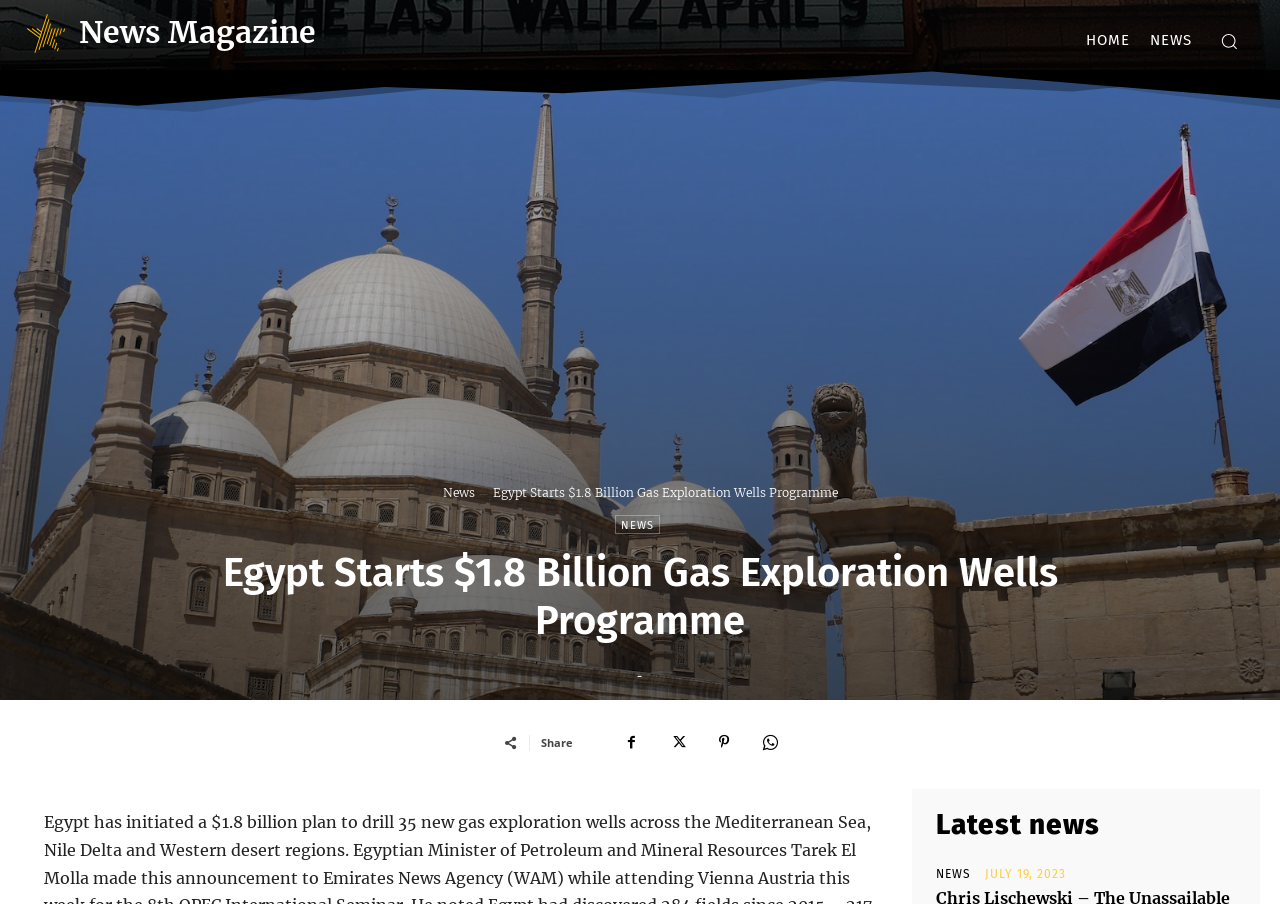Please look at the image and answer the question with a detailed explanation: What is the date of the latest news?

The date of the latest news can be found at the bottom of the webpage, where it is written as 'JULY 19, 2023' next to the 'Latest news' heading.